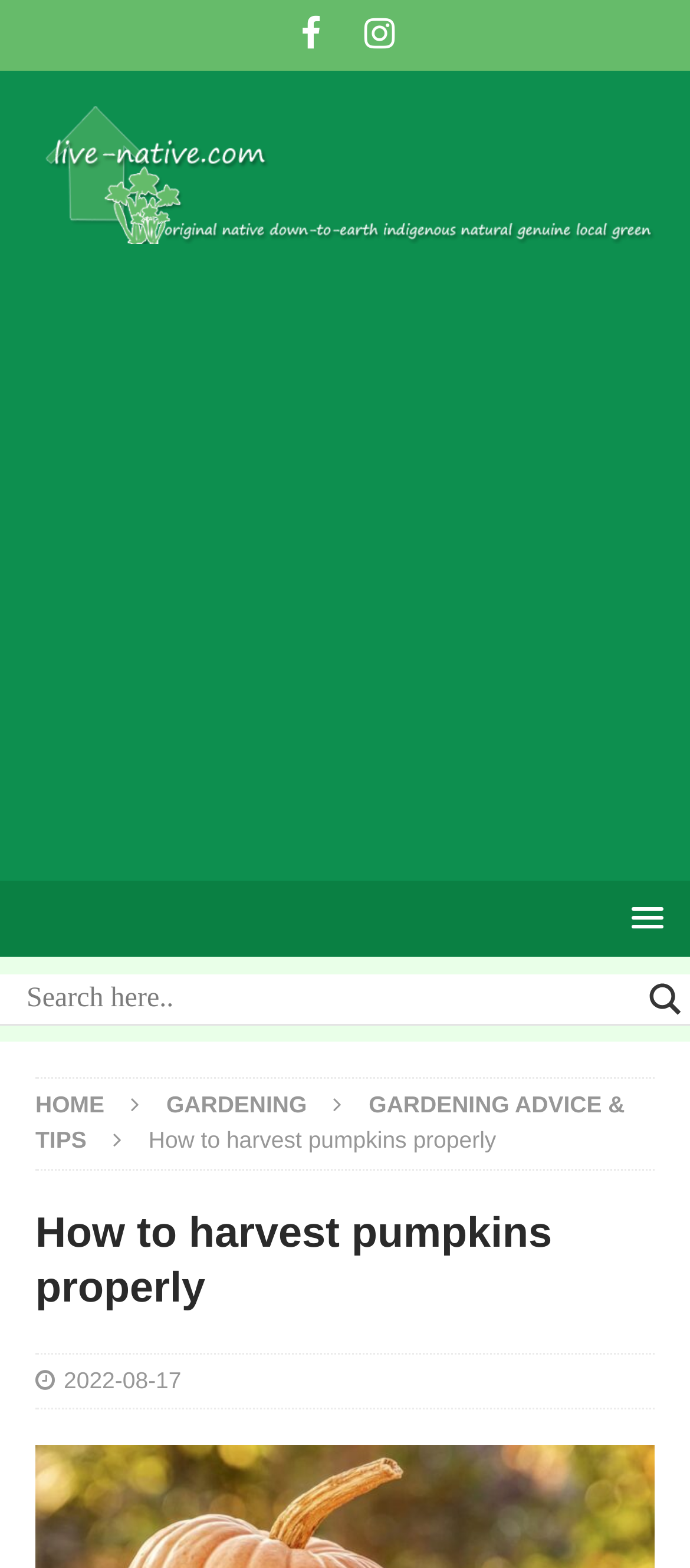Please specify the bounding box coordinates of the clickable region to carry out the following instruction: "Go to Facebook". The coordinates should be four float numbers between 0 and 1, in the format [left, top, right, bottom].

[0.405, 0.0, 0.495, 0.045]